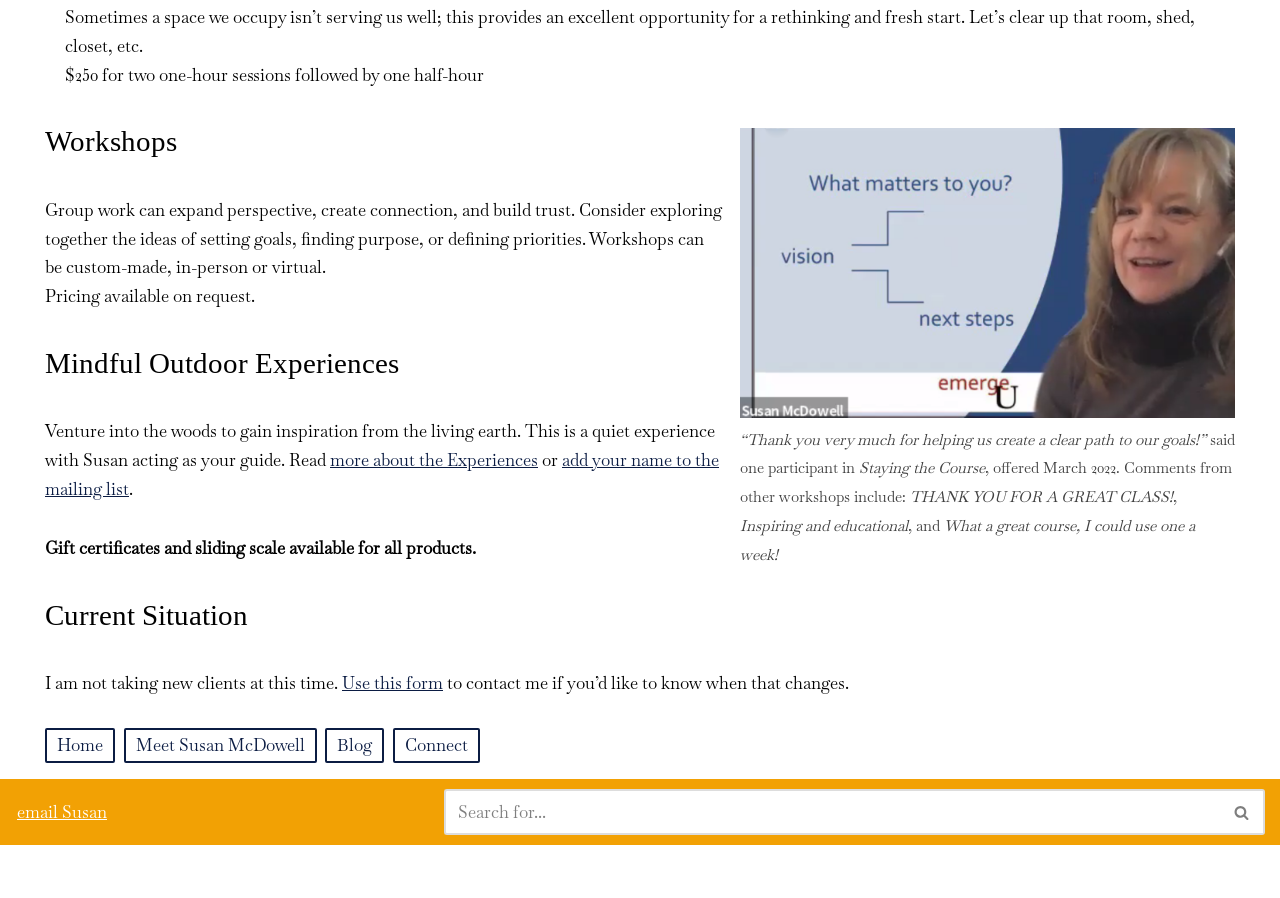What is the cost of two one-hour sessions?
Give a one-word or short phrase answer based on the image.

$250